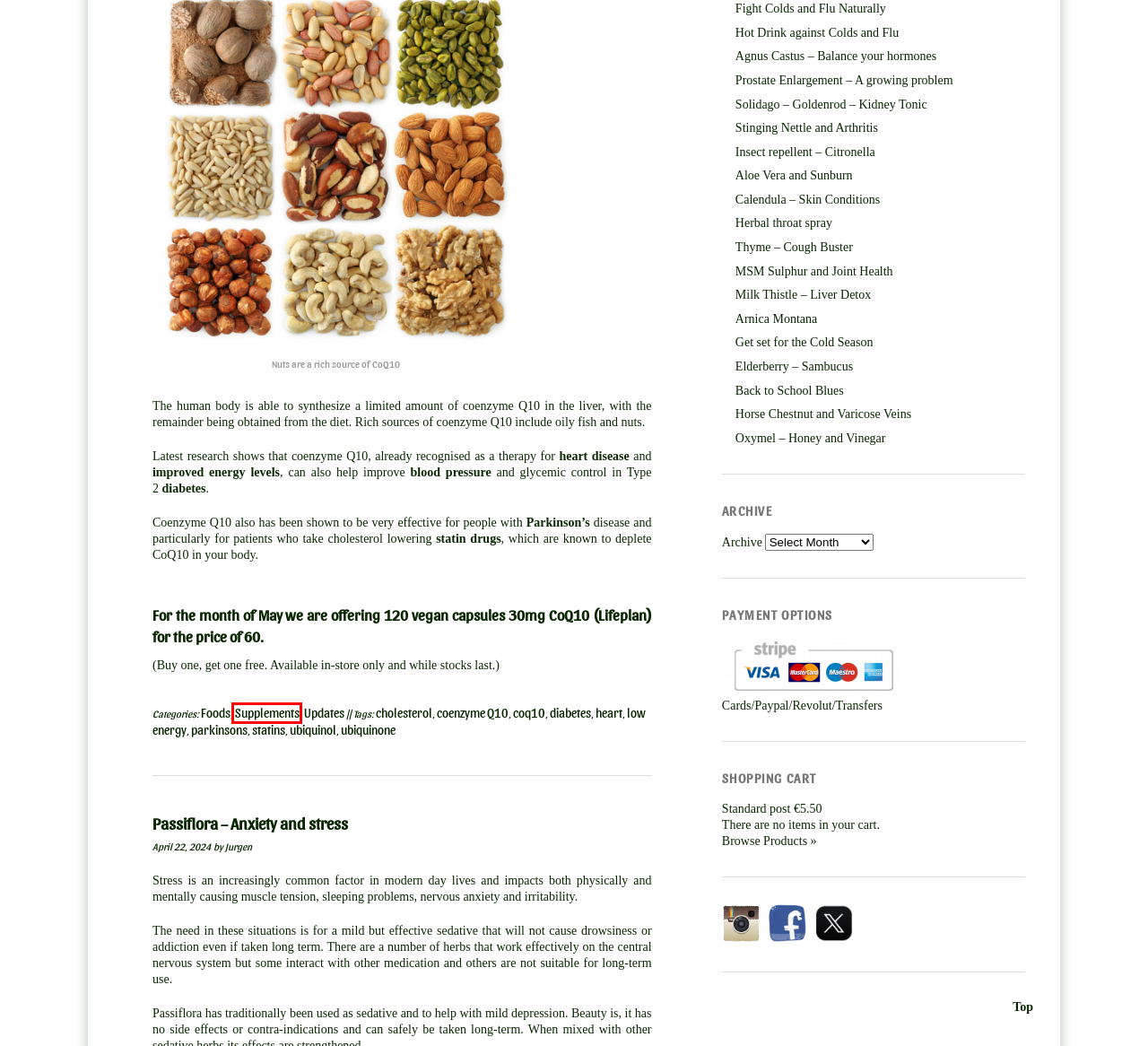You have a screenshot of a webpage with a red rectangle bounding box. Identify the best webpage description that corresponds to the new webpage after clicking the element within the red bounding box. Here are the candidates:
A. heart Archives | Remedies
B. cholesterol Archives | Remedies
C. Insect repellent - Citronella | Remedies
D. Supplements Archives | Remedies
E. Back to School Blues | Remedies
F. Calendula - Skin Conditions | Remedies
G. Solidago - Goldenrod - Kidney Tonic | Remedies
H. coenzyme Q10 Archives | Remedies

D